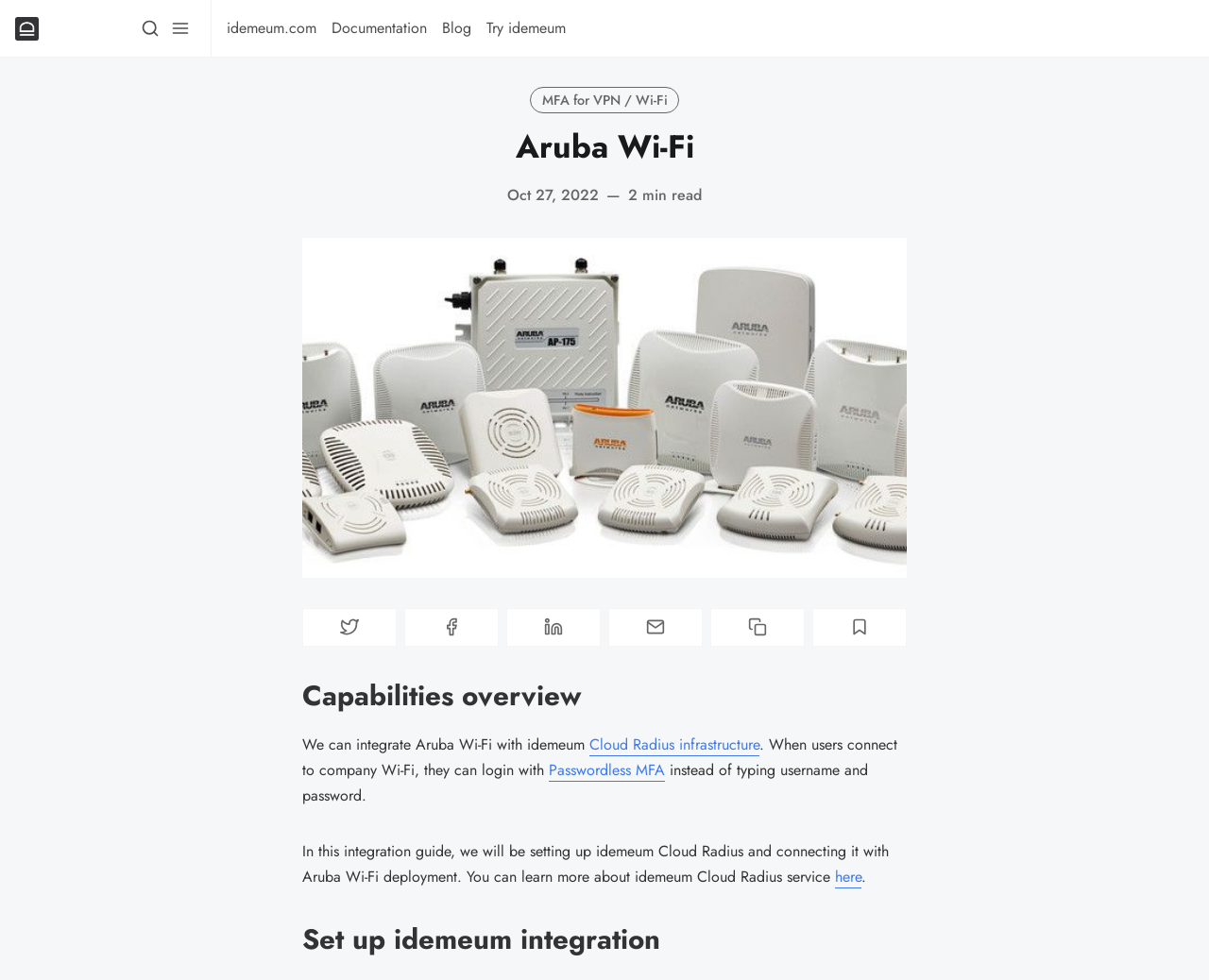Determine the bounding box of the UI component based on this description: "Cloud Radius infrastructure". The bounding box coordinates should be four float values between 0 and 1, i.e., [left, top, right, bottom].

[0.488, 0.748, 0.628, 0.771]